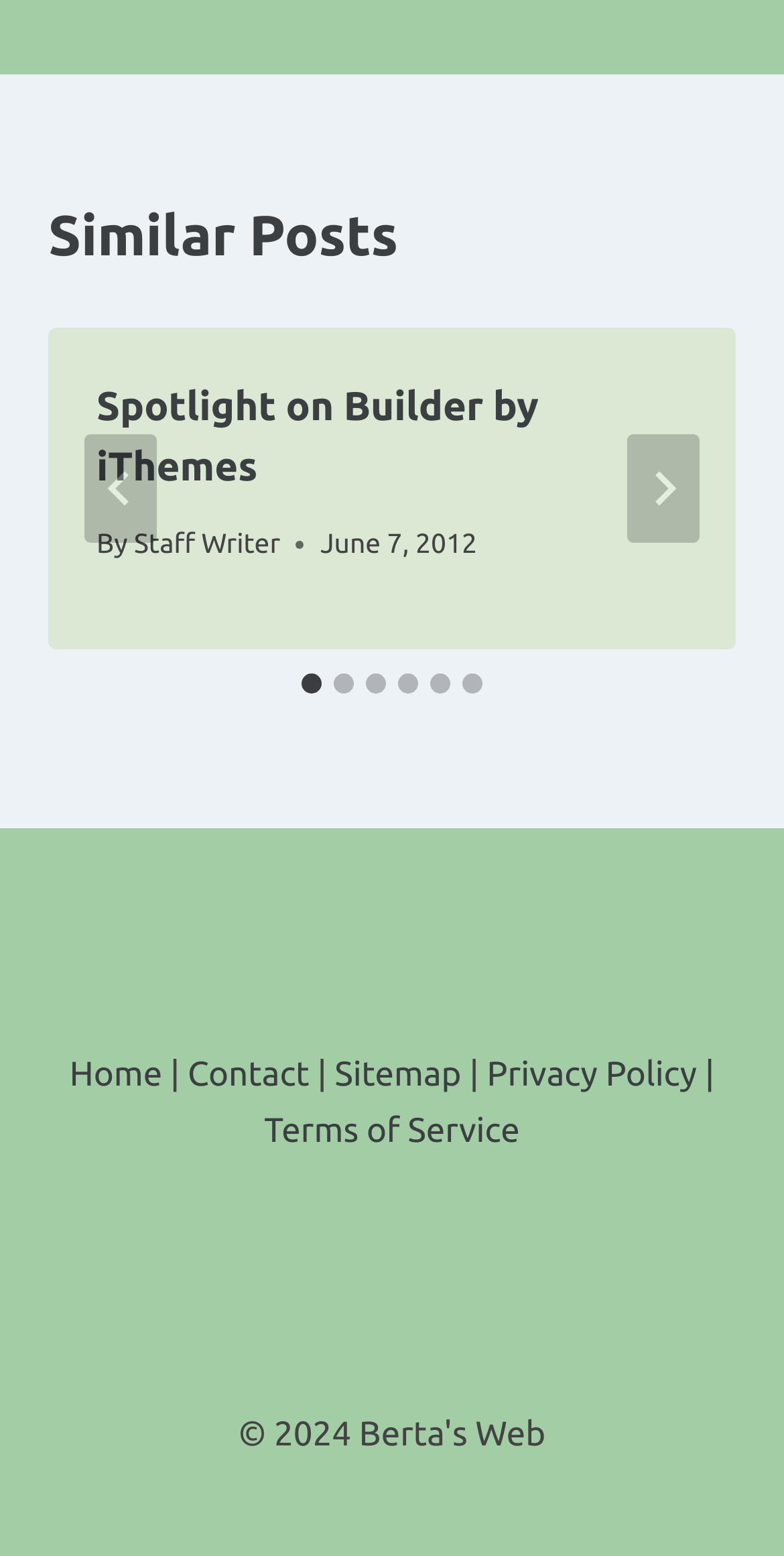How many slides are there in the post?
Based on the screenshot, provide your answer in one word or phrase.

6